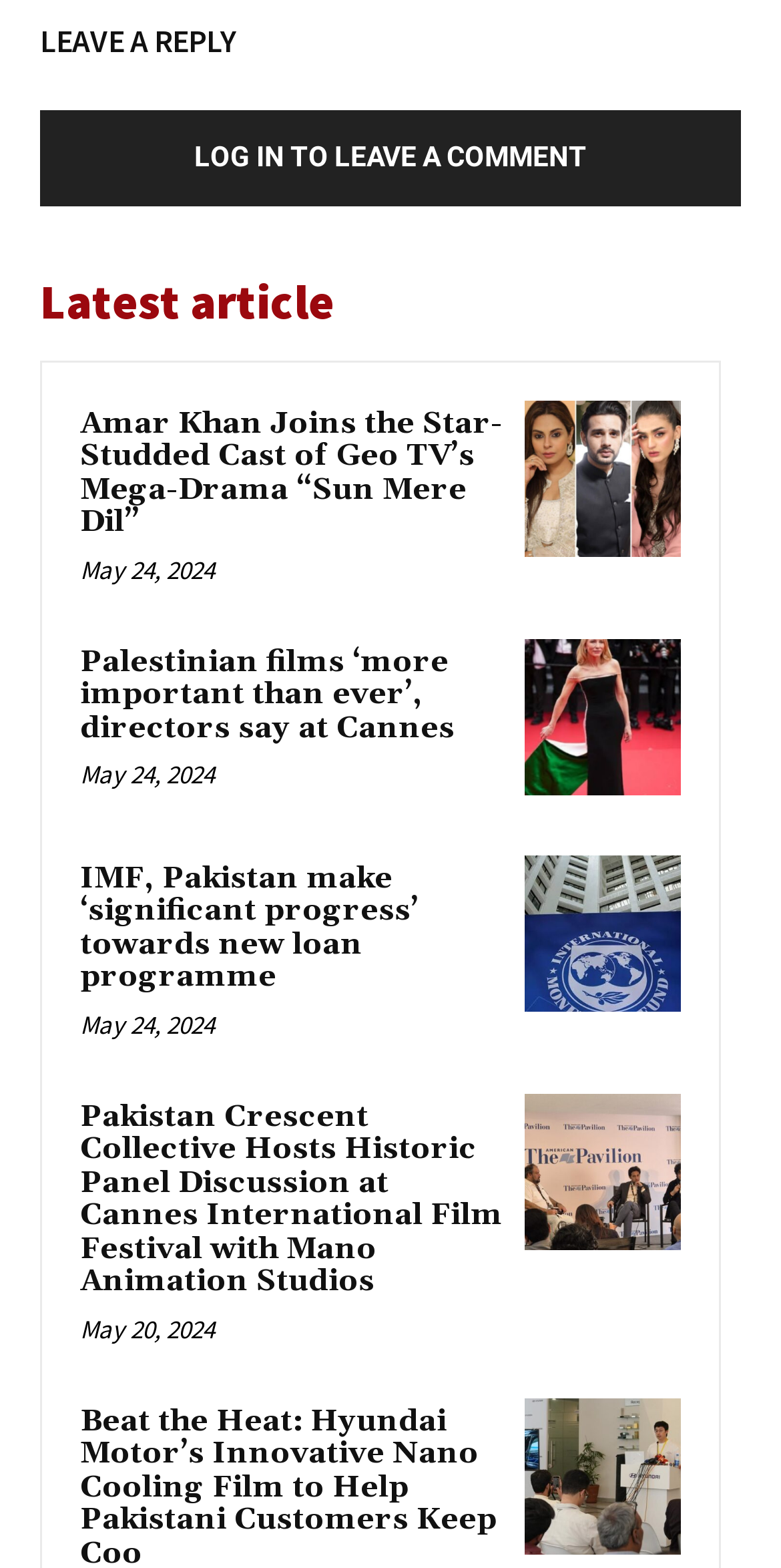Find the bounding box coordinates of the clickable region needed to perform the following instruction: "Leave a reply". The coordinates should be provided as four float numbers between 0 and 1, i.e., [left, top, right, bottom].

[0.051, 0.006, 0.949, 0.044]